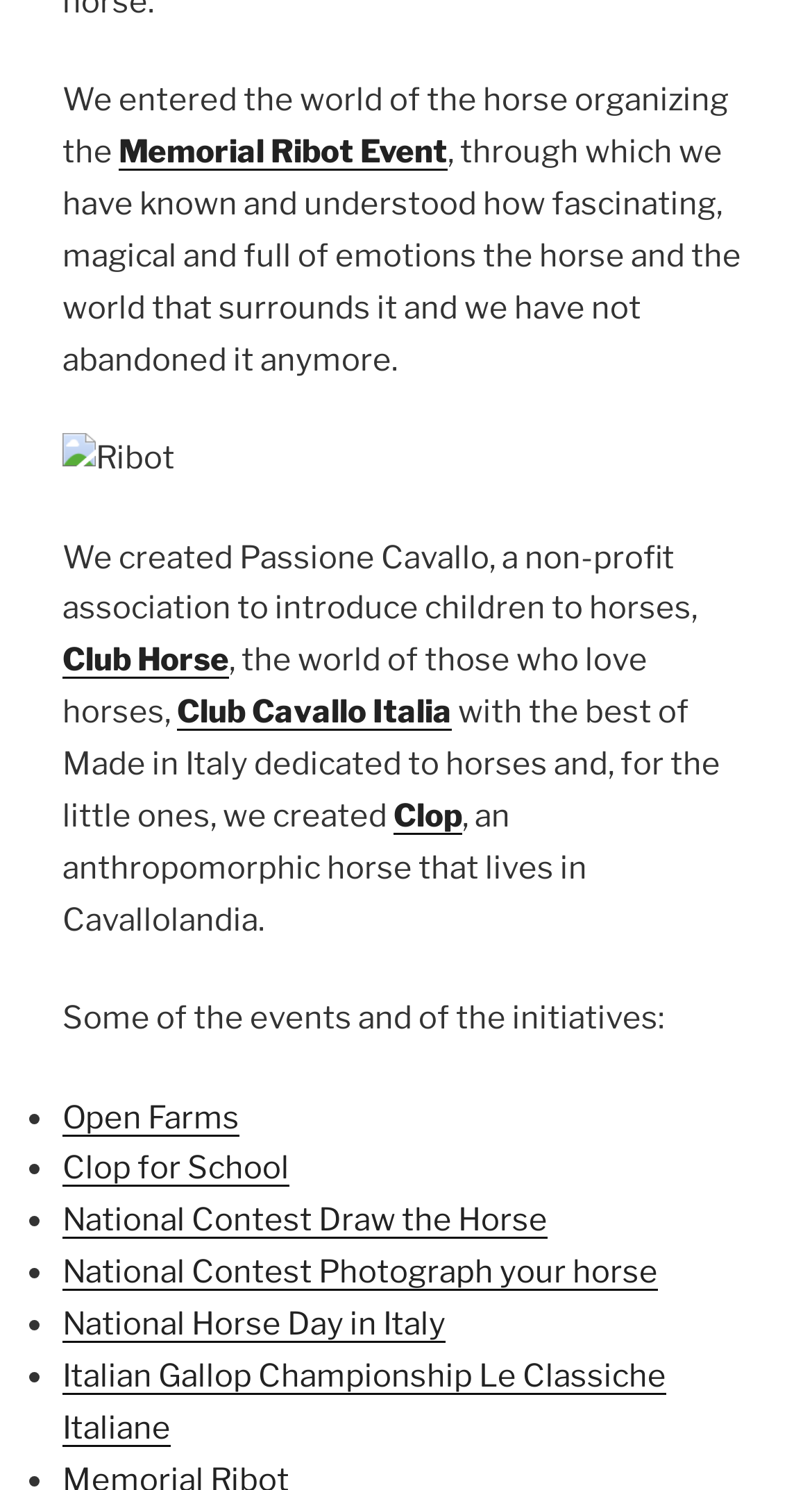What is the name of the horse in the image?
Please give a detailed answer to the question using the information shown in the image.

The image is located in a figure element with a bounding box of [0.077, 0.291, 0.923, 0.326]. The image is described as 'Ribot', which is the name of the horse.